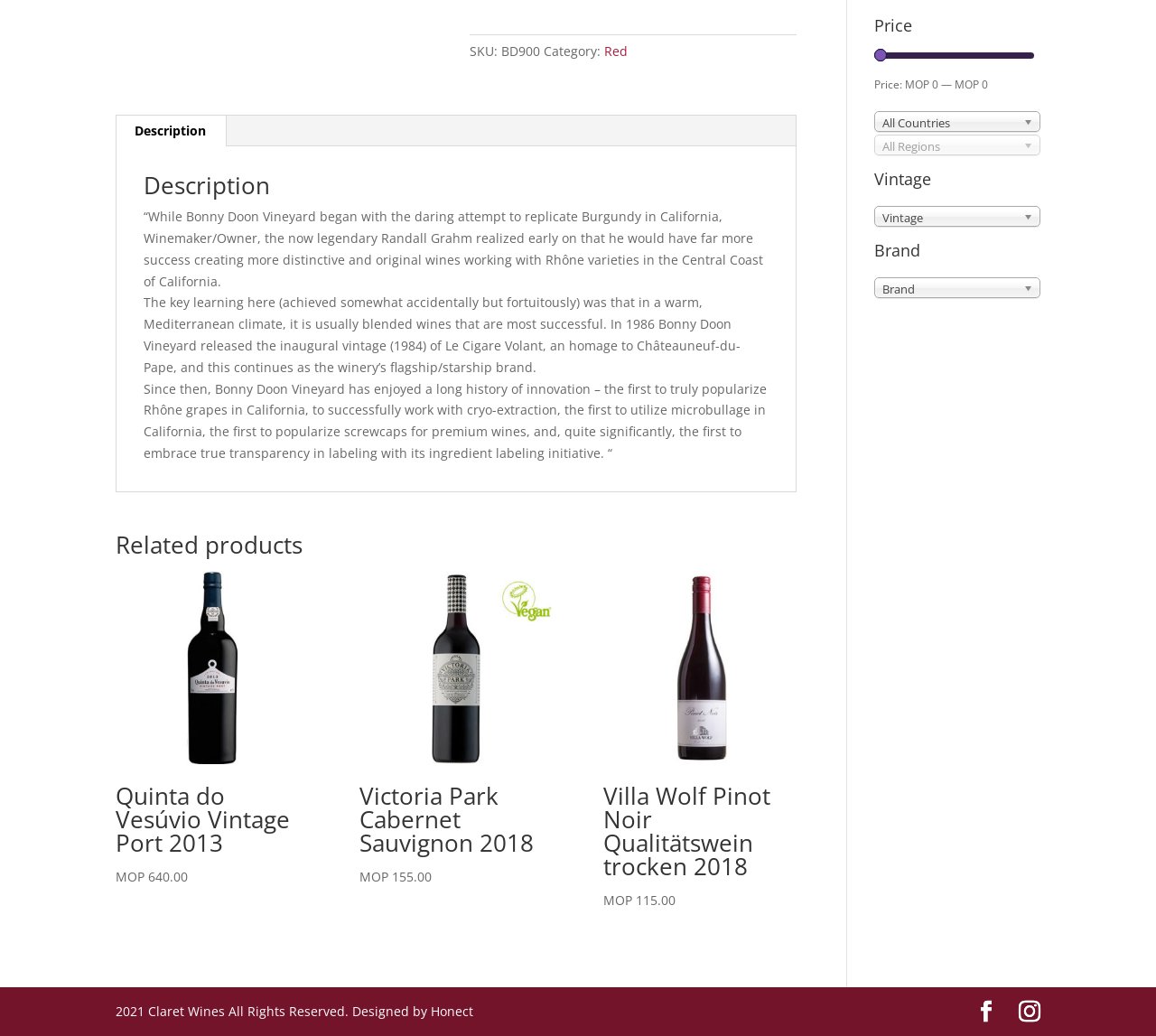Determine the bounding box for the UI element as described: "All Countries". The coordinates should be represented as four float numbers between 0 and 1, formatted as [left, top, right, bottom].

[0.756, 0.107, 0.9, 0.127]